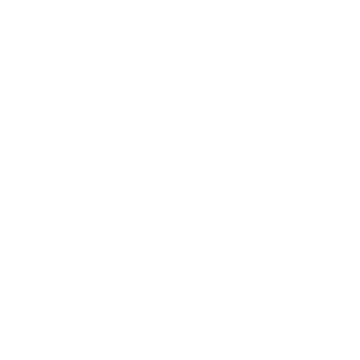Respond to the following question with a brief word or phrase:
What is the primary focus of this kitchen design?

Elegance and durability